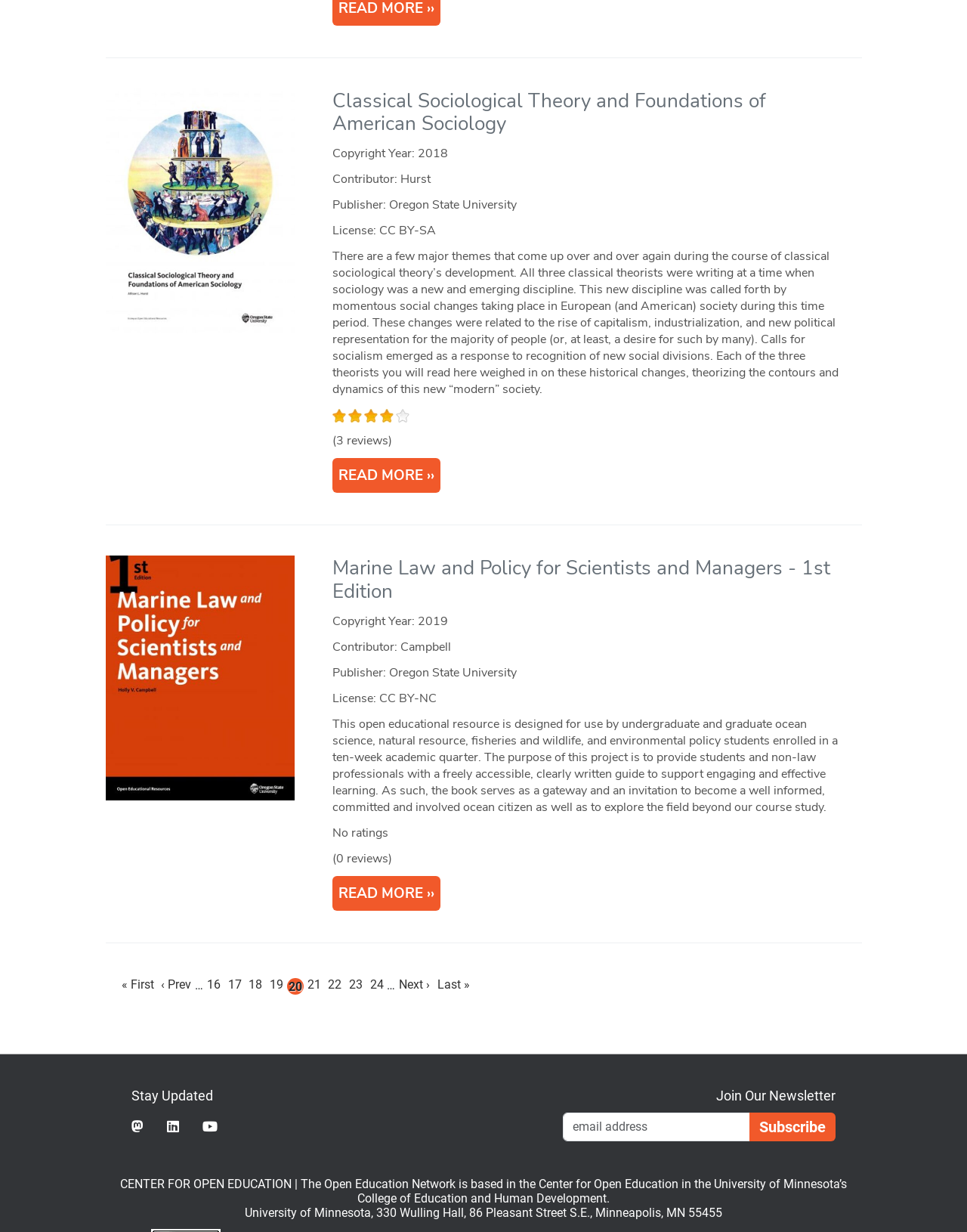What is the copyright year of 'Classical Sociological Theory and Foundations of American Sociology'?
Analyze the screenshot and provide a detailed answer to the question.

The answer can be found in the section about 'Classical Sociological Theory and Foundations of American Sociology' where it says 'Copyright Year: 2018'.